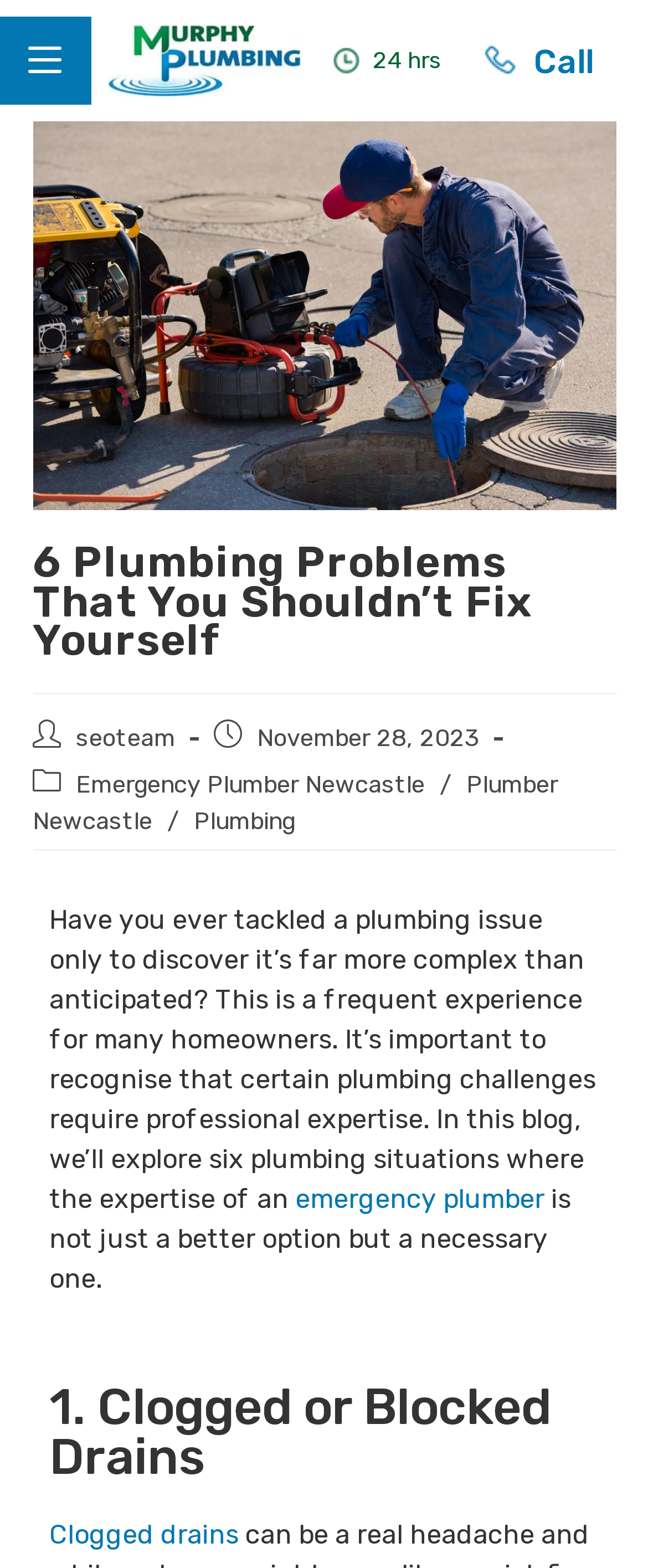Determine the bounding box coordinates for the area that should be clicked to carry out the following instruction: "Call the emergency plumber".

[0.824, 0.026, 0.916, 0.051]